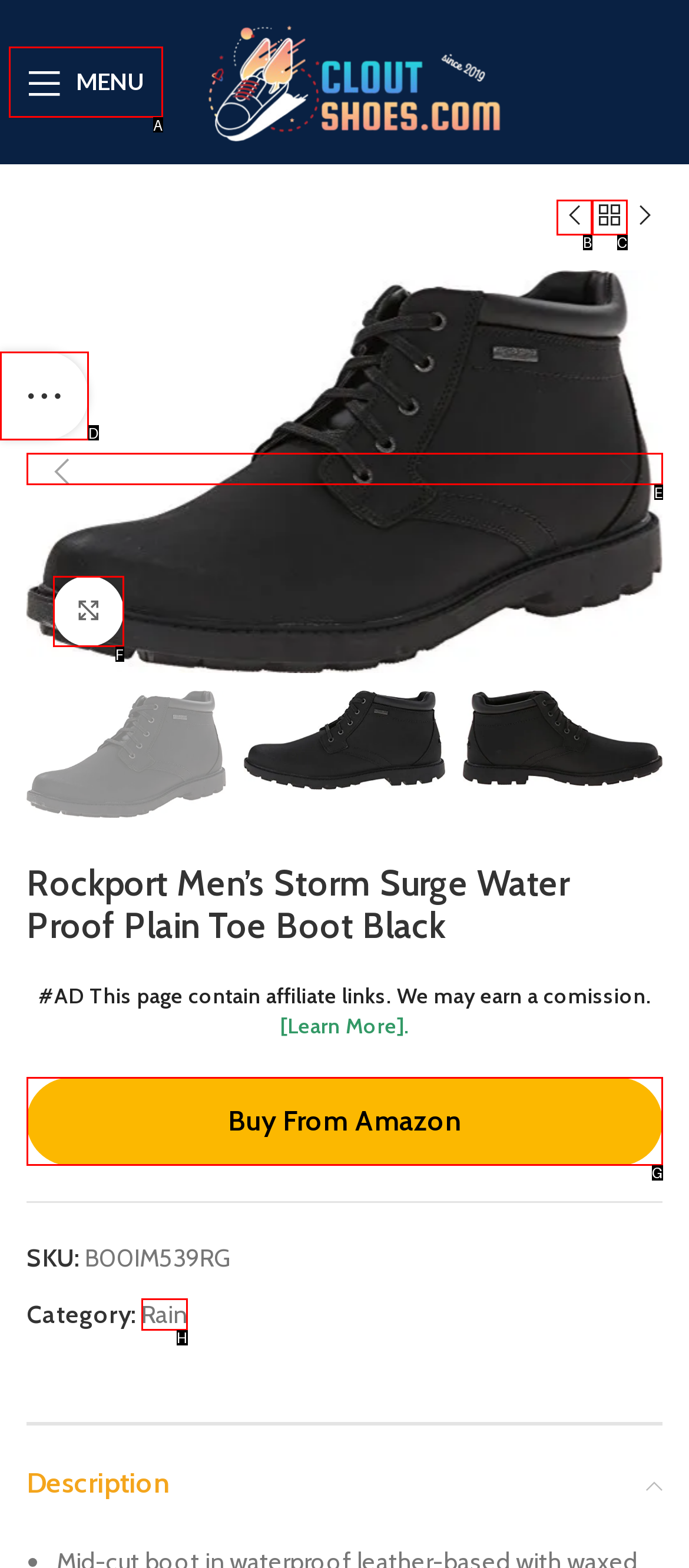Indicate which red-bounded element should be clicked to perform the task: Click the 'Login' link Answer with the letter of the correct option.

None